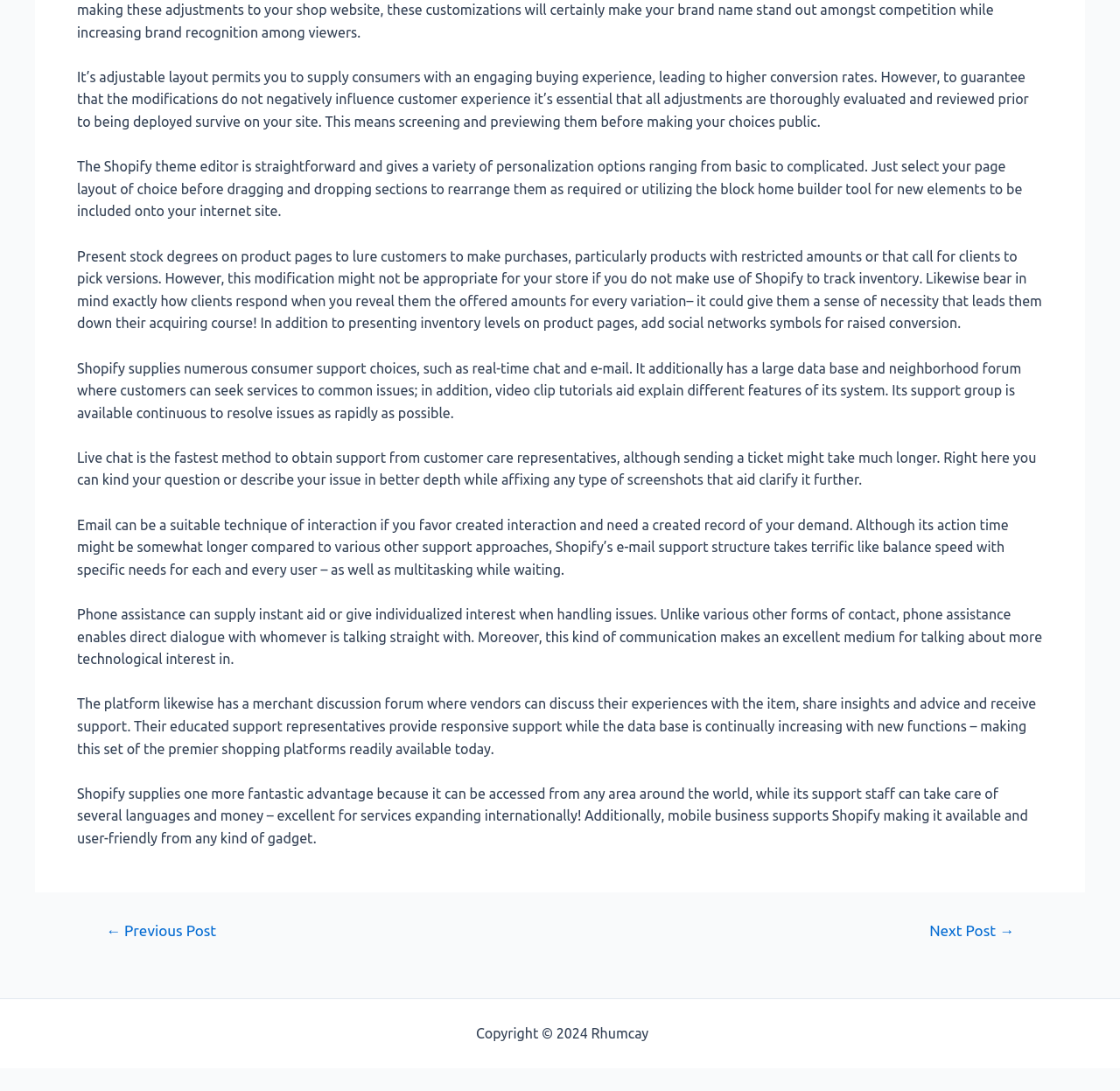What is the advantage of Shopify's support staff?
Give a one-word or short-phrase answer derived from the screenshot.

Multilingual support